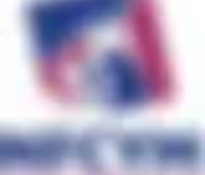Respond to the question with just a single word or phrase: 
What is the focus of the NFCYM?

Youth ministry